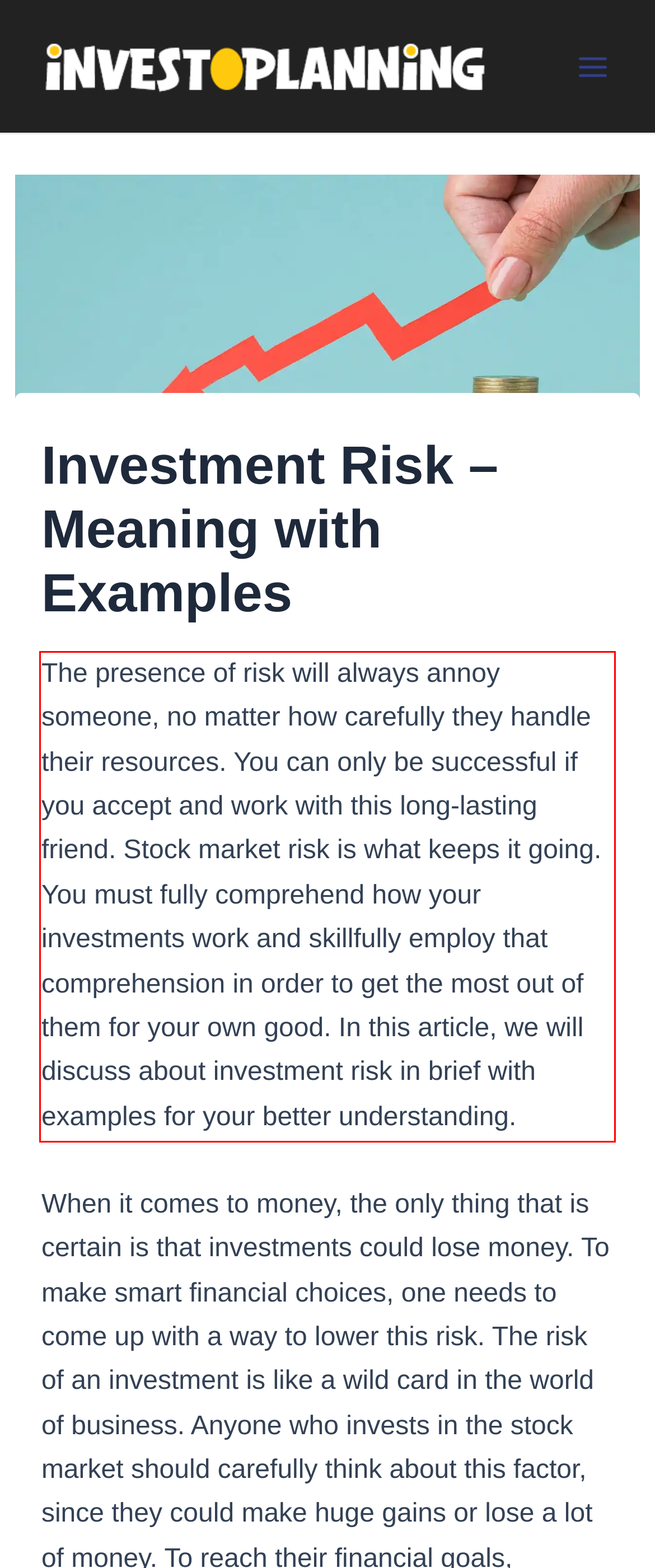Given a webpage screenshot, identify the text inside the red bounding box using OCR and extract it.

The presence of risk will always annoy someone, no matter how carefully they handle their resources. You can only be successful if you accept and work with this long-lasting friend. Stock market risk is what keeps it going. You must fully comprehend how your investments work and skillfully employ that comprehension in order to get the most out of them for your own good. In this article, we will discuss about investment risk in brief with examples for your better understanding.